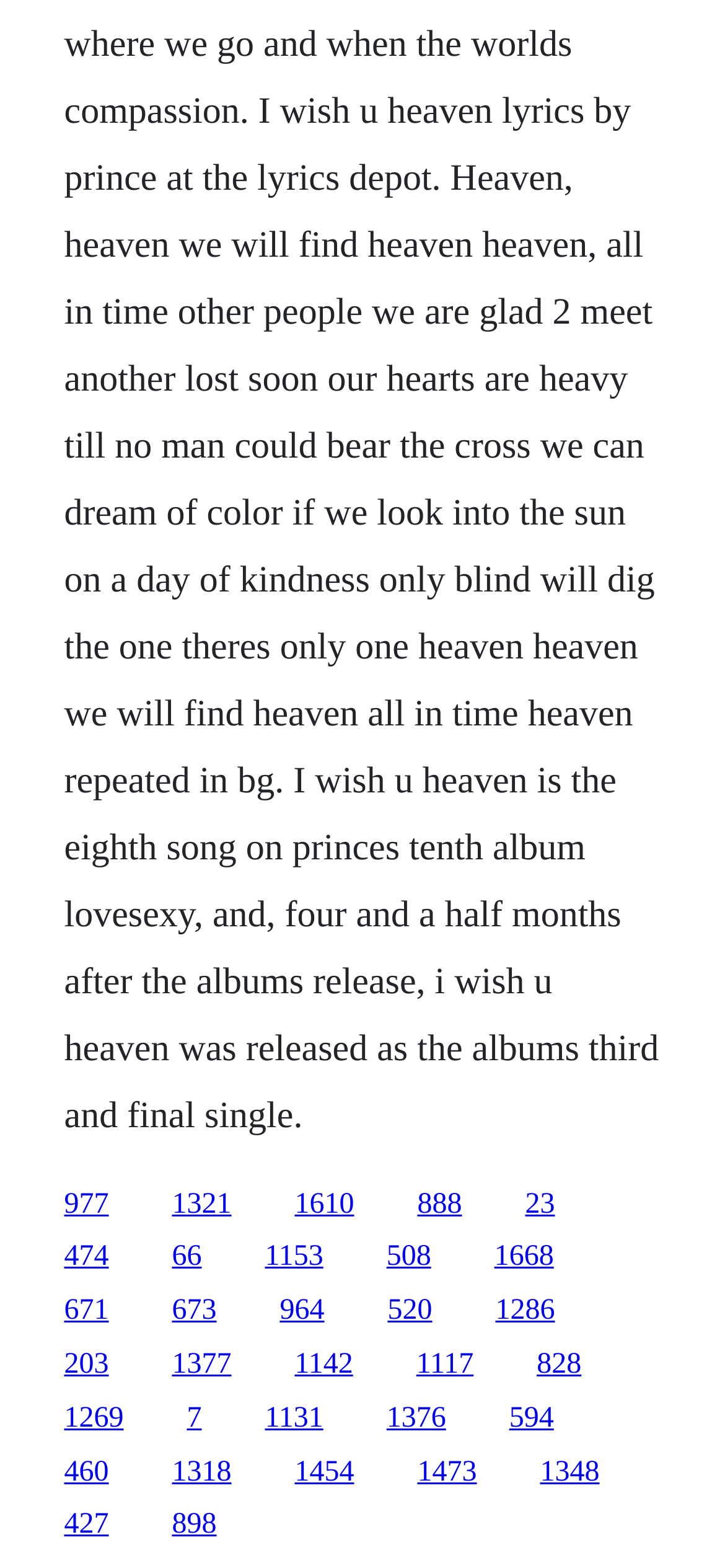Are all links aligned vertically?
Give a single word or phrase as your answer by examining the image.

No